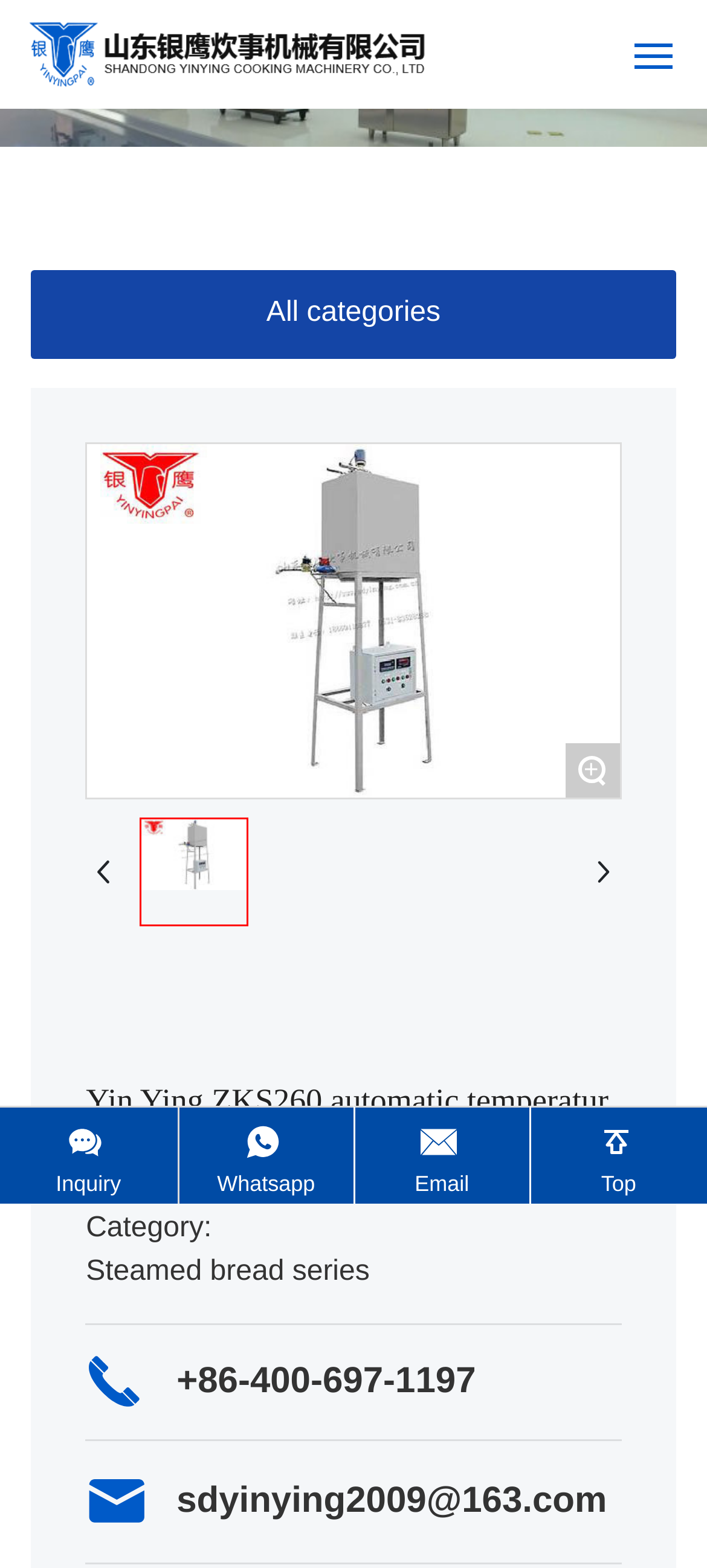Identify the bounding box coordinates of the clickable region required to complete the instruction: "Click the Inquiry link". The coordinates should be given as four float numbers within the range of 0 and 1, i.e., [left, top, right, bottom].

[0.079, 0.705, 0.171, 0.769]